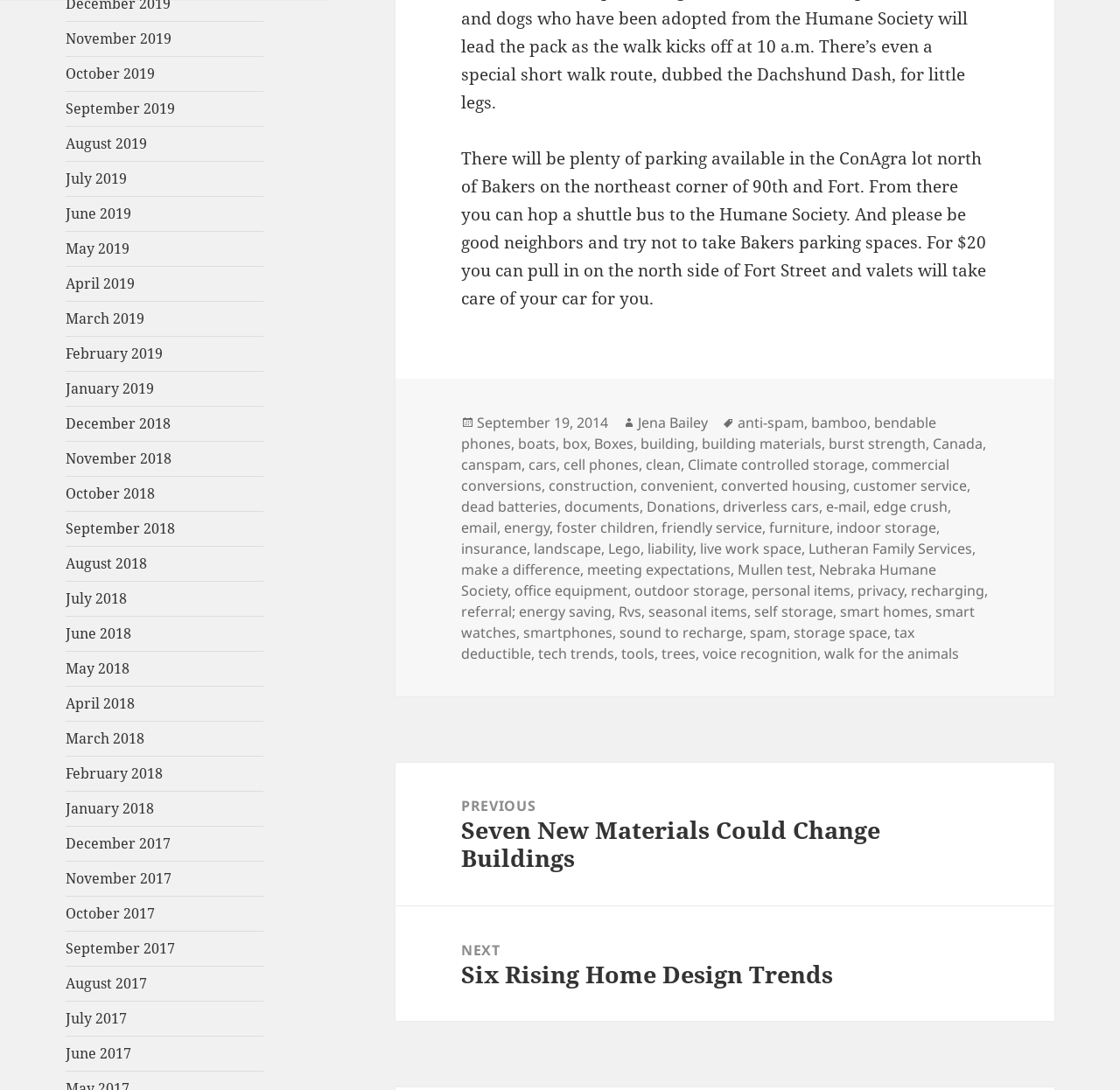Could you please study the image and provide a detailed answer to the question:
What is the instruction for not taking Bakers parking spaces?

The instruction is to be good neighbors and try not to take Bakers parking spaces, as mentioned in the parking instruction section of the webpage.